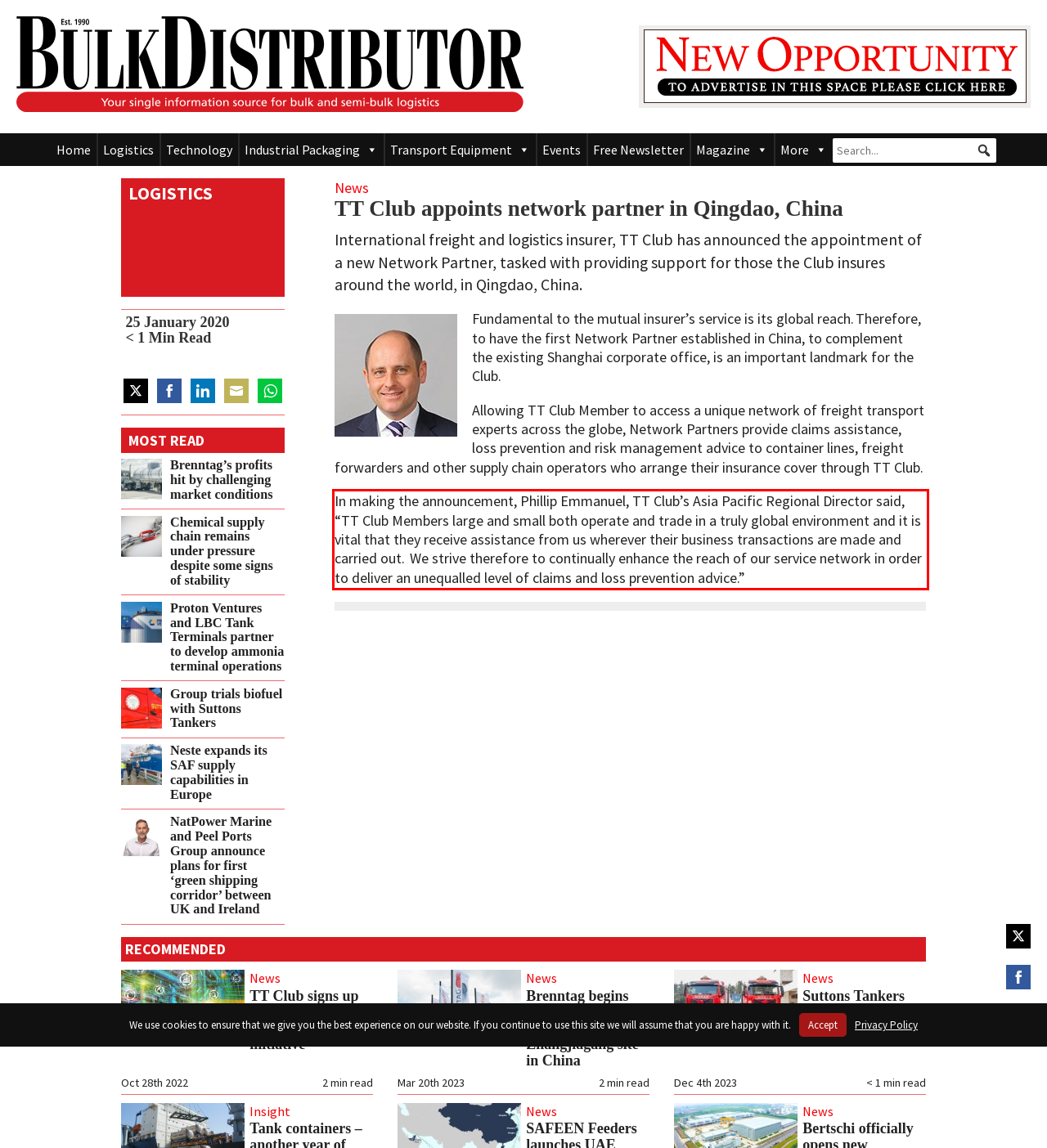Using the provided screenshot of a webpage, recognize the text inside the red rectangle bounding box by performing OCR.

In making the announcement, Phillip Emmanuel, TT Club’s Asia Pacific Regional Director said, “TT Club Members large and small both operate and trade in a truly global environment and it is vital that they receive assistance from us wherever their business transactions are made and carried out. We strive therefore to continually enhance the reach of our service network in order to deliver an unequalled level of claims and loss prevention advice.”